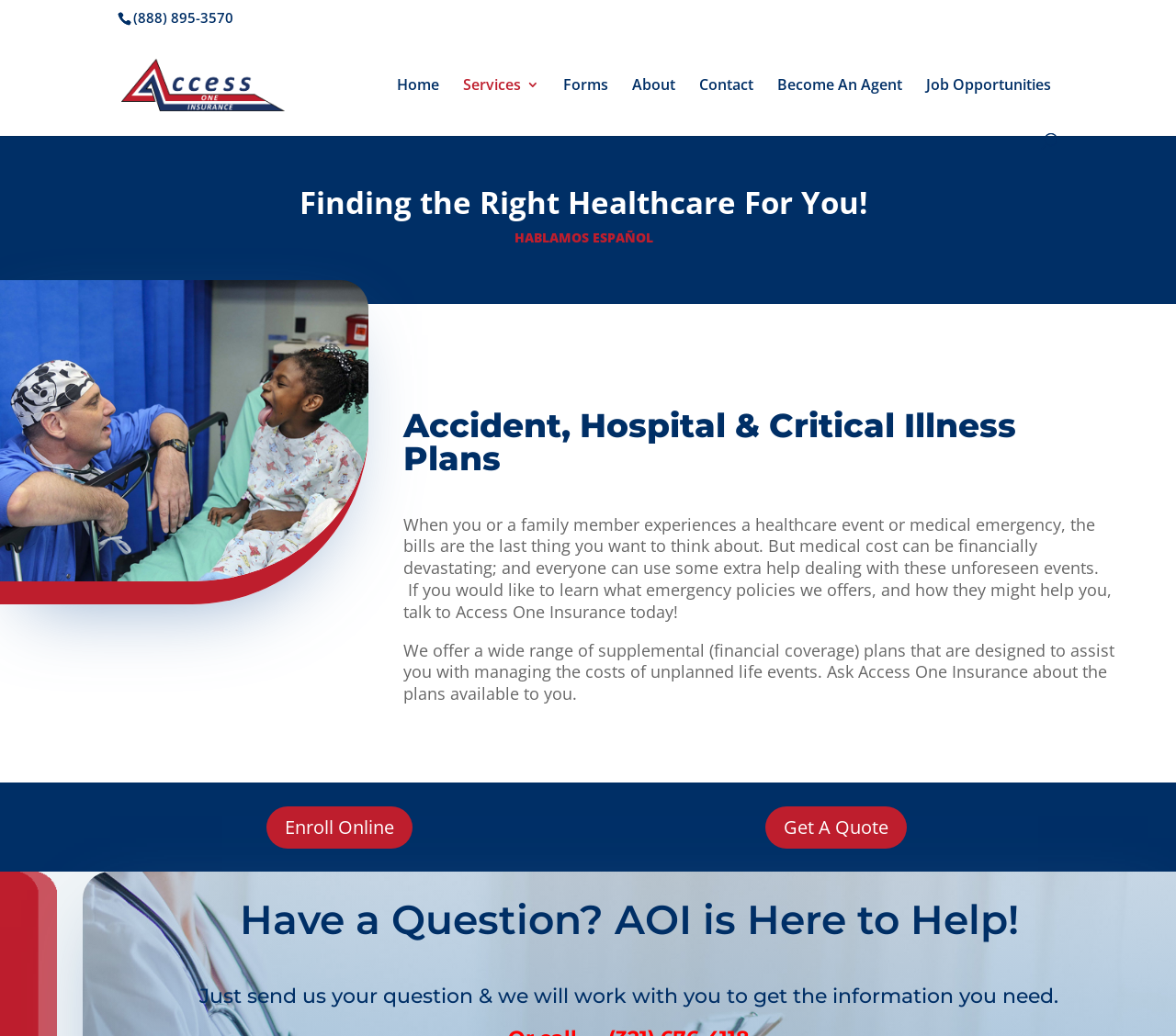What is the main topic of the webpage?
Look at the image and respond with a one-word or short phrase answer.

Emergency Insurances